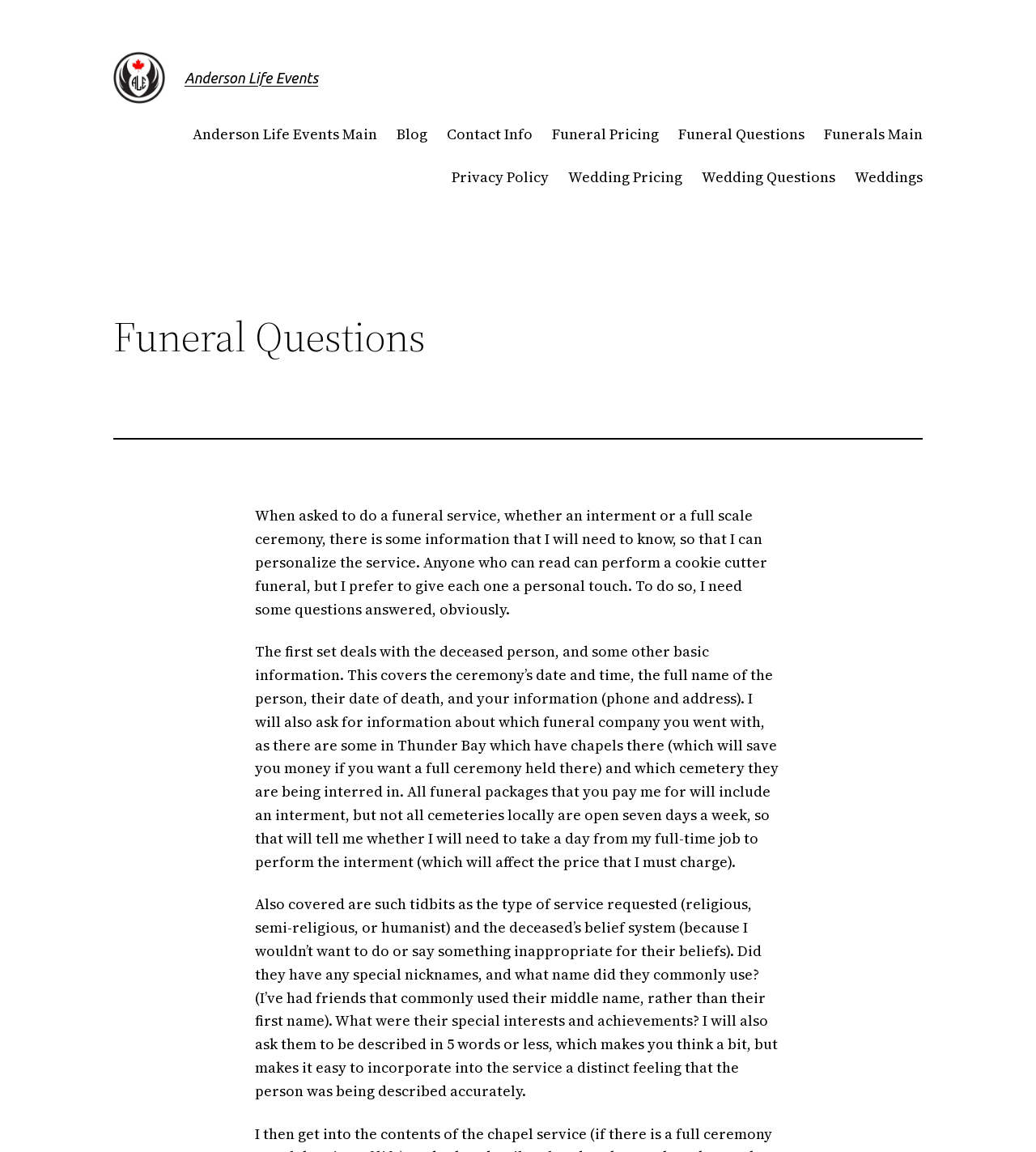Utilize the details in the image to thoroughly answer the following question: What information does Anderson Life Events need to personalize a funeral service?

According to the webpage, Anderson Life Events needs information about the deceased person, such as their full name, date of death, and other basic information, as well as ceremony details like date, time, and location, to personalize the funeral service.